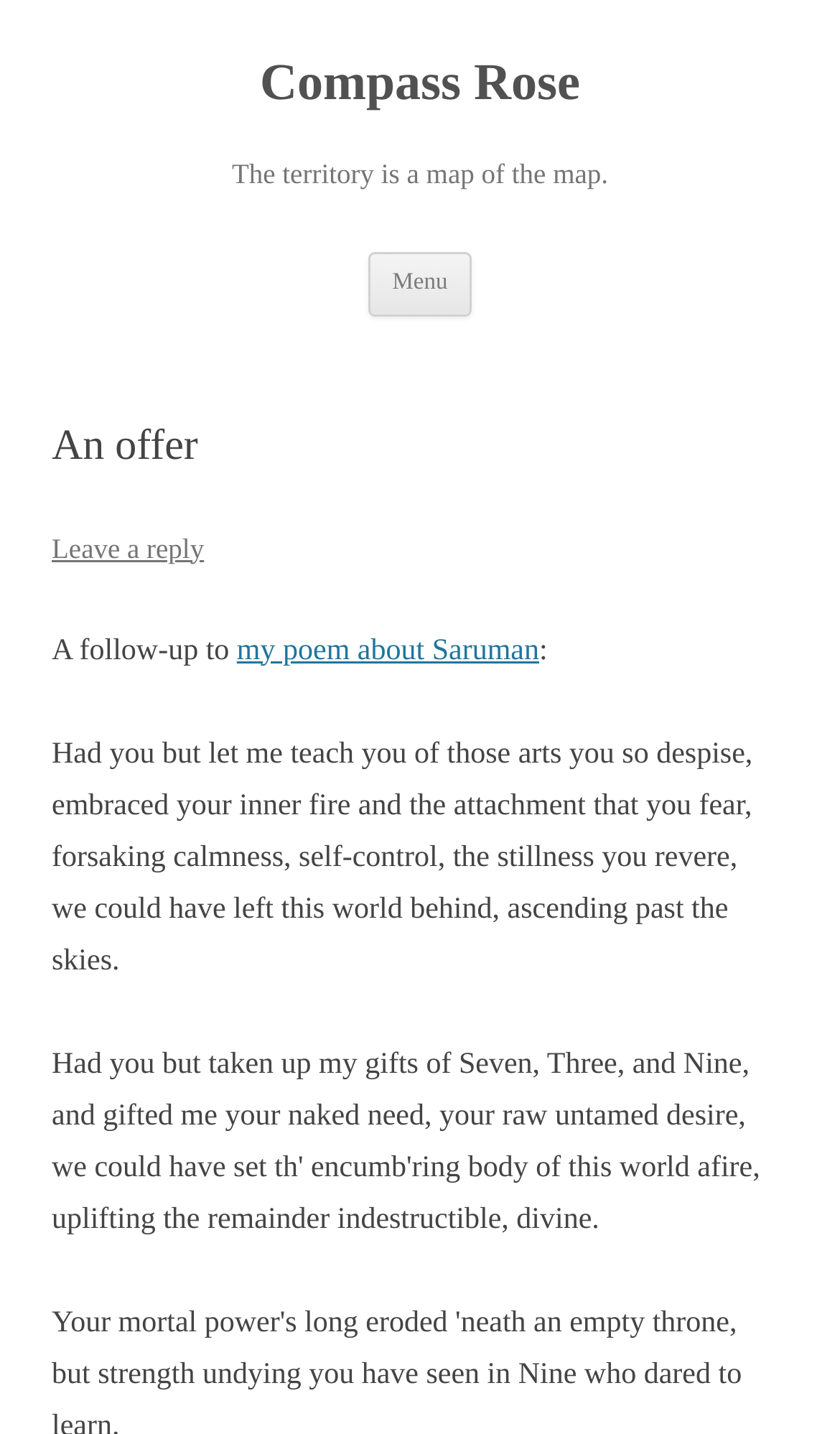Give a concise answer of one word or phrase to the question: 
What is the author offering?

teachings of arts